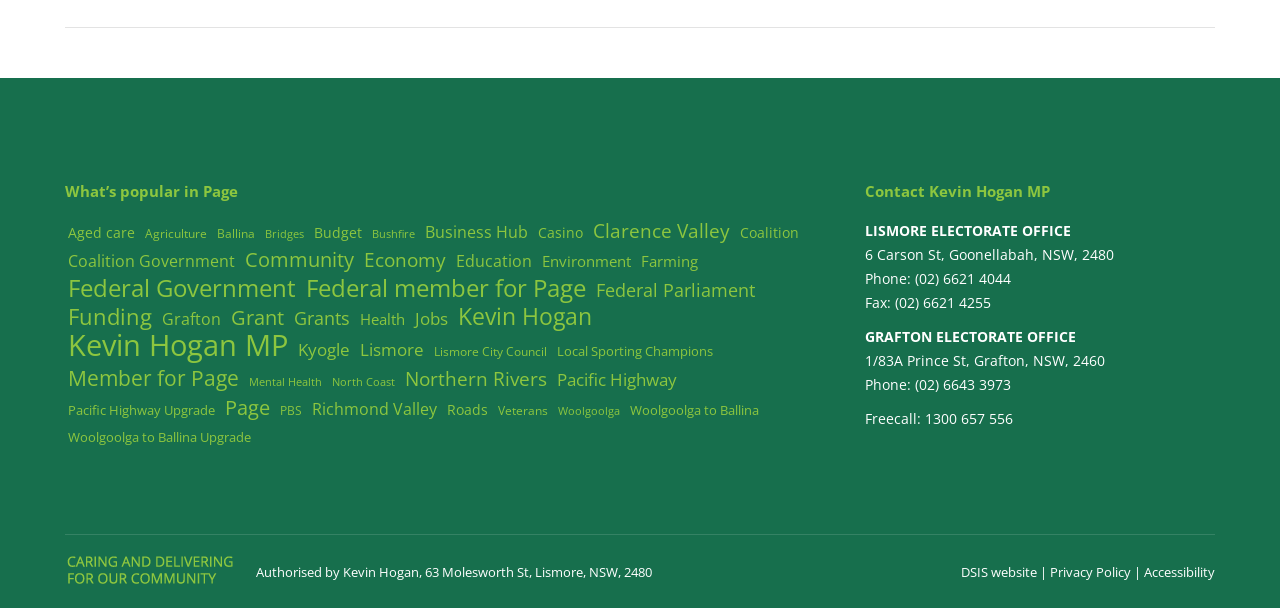What is the name of the MP?
Can you provide an in-depth and detailed response to the question?

I found the answer by looking at the text 'Contact Kevin Hogan MP' and 'Kevin Hogan MP' which are both related to the MP's name.